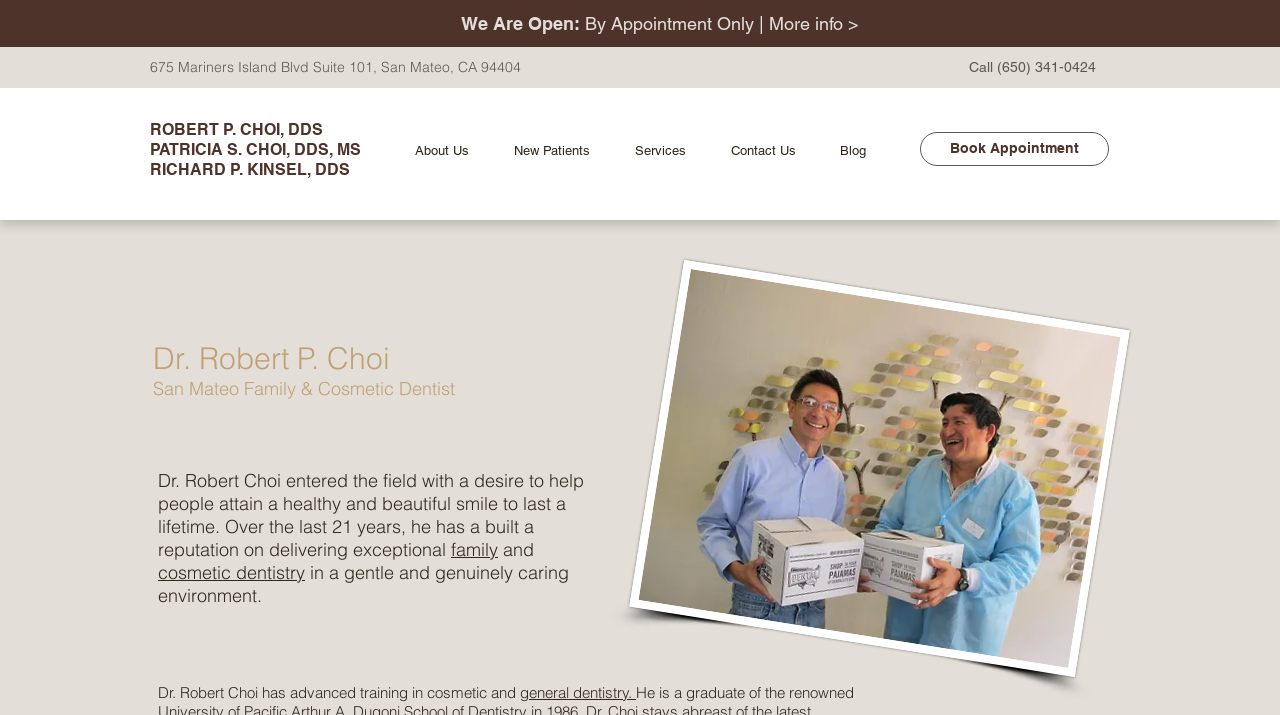Kindly provide the bounding box coordinates of the section you need to click on to fulfill the given instruction: "Learn more about the dentist's office hours".

[0.36, 0.017, 0.671, 0.049]